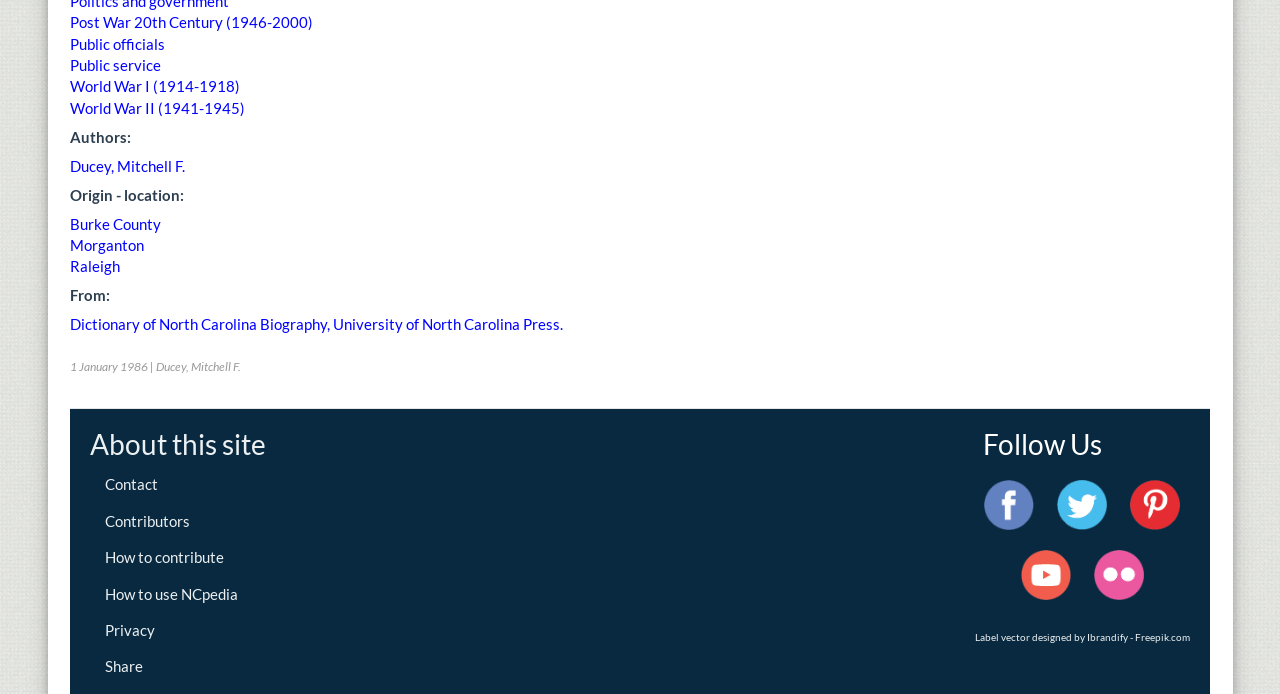What is the name of the author?
Kindly offer a detailed explanation using the data available in the image.

I found the answer by looking at the link with the text 'Authors:' and the adjacent link with the text 'Ducey, Mitchell F.' which suggests that Ducey, Mitchell F. is the author.